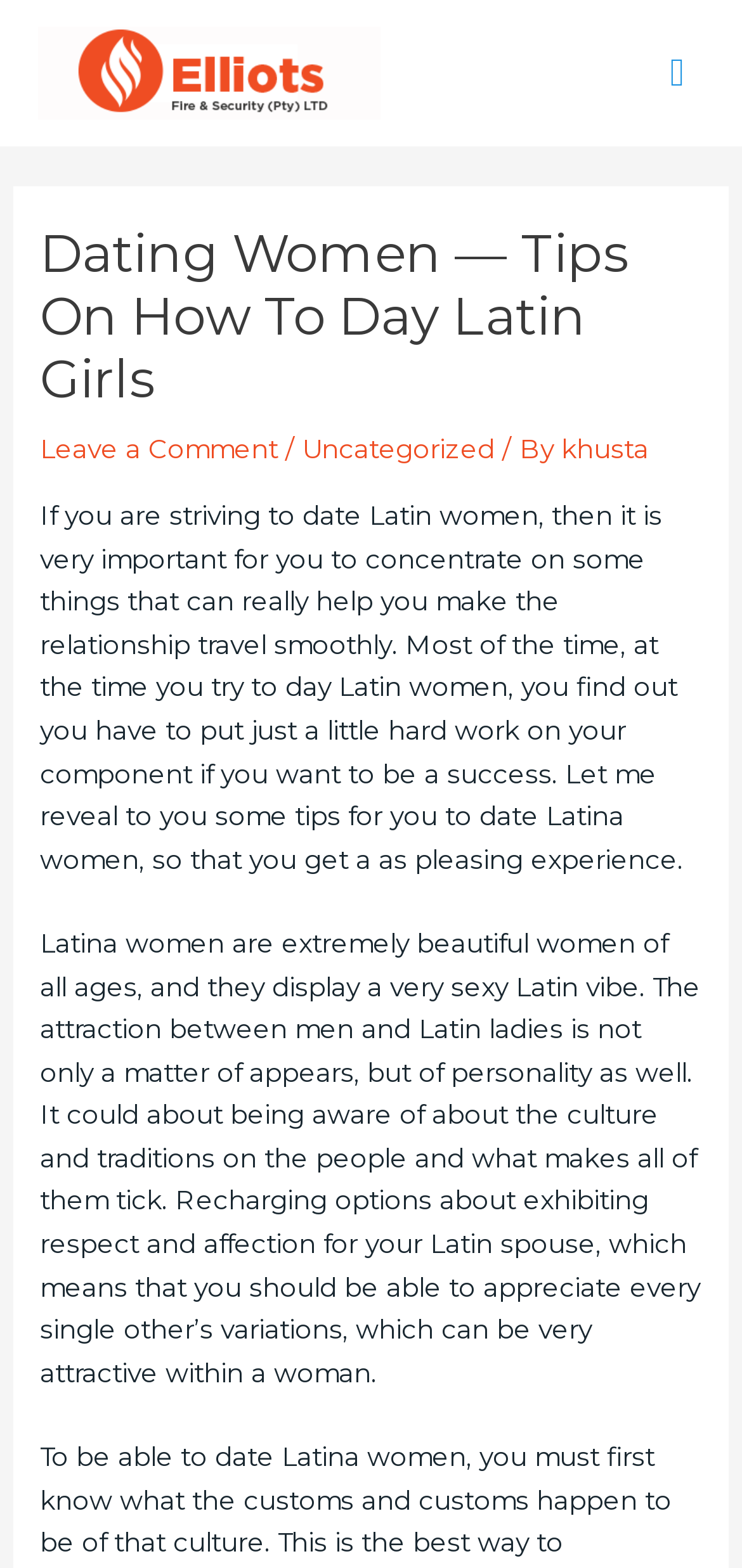Provide a single word or phrase answer to the question: 
What is the characteristic of Latin women mentioned in the article?

Sexy Latin vibe